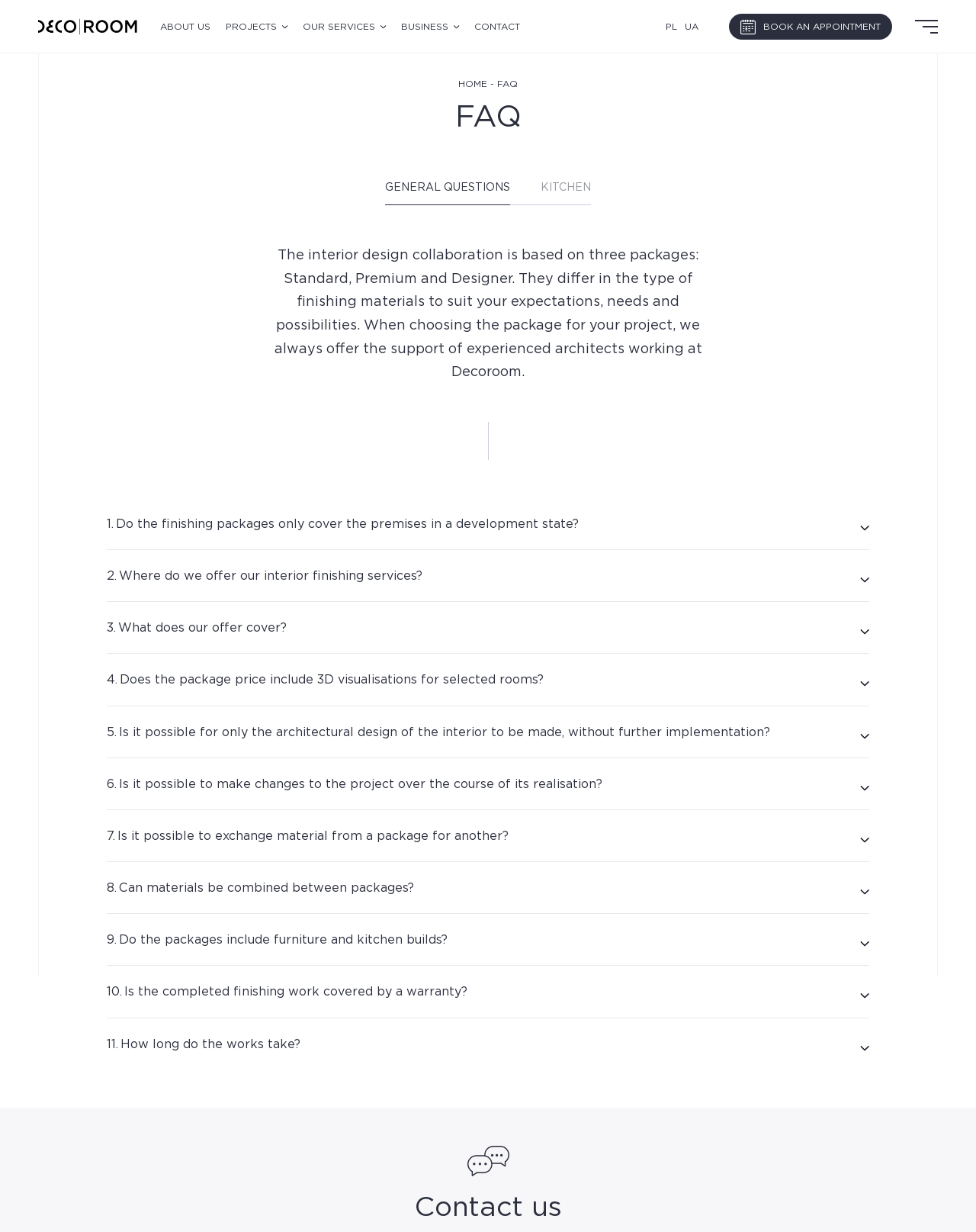Identify the bounding box coordinates for the UI element described by the following text: "Projects". Provide the coordinates as four float numbers between 0 and 1, in the format [left, top, right, bottom].

[0.231, 0.012, 0.284, 0.031]